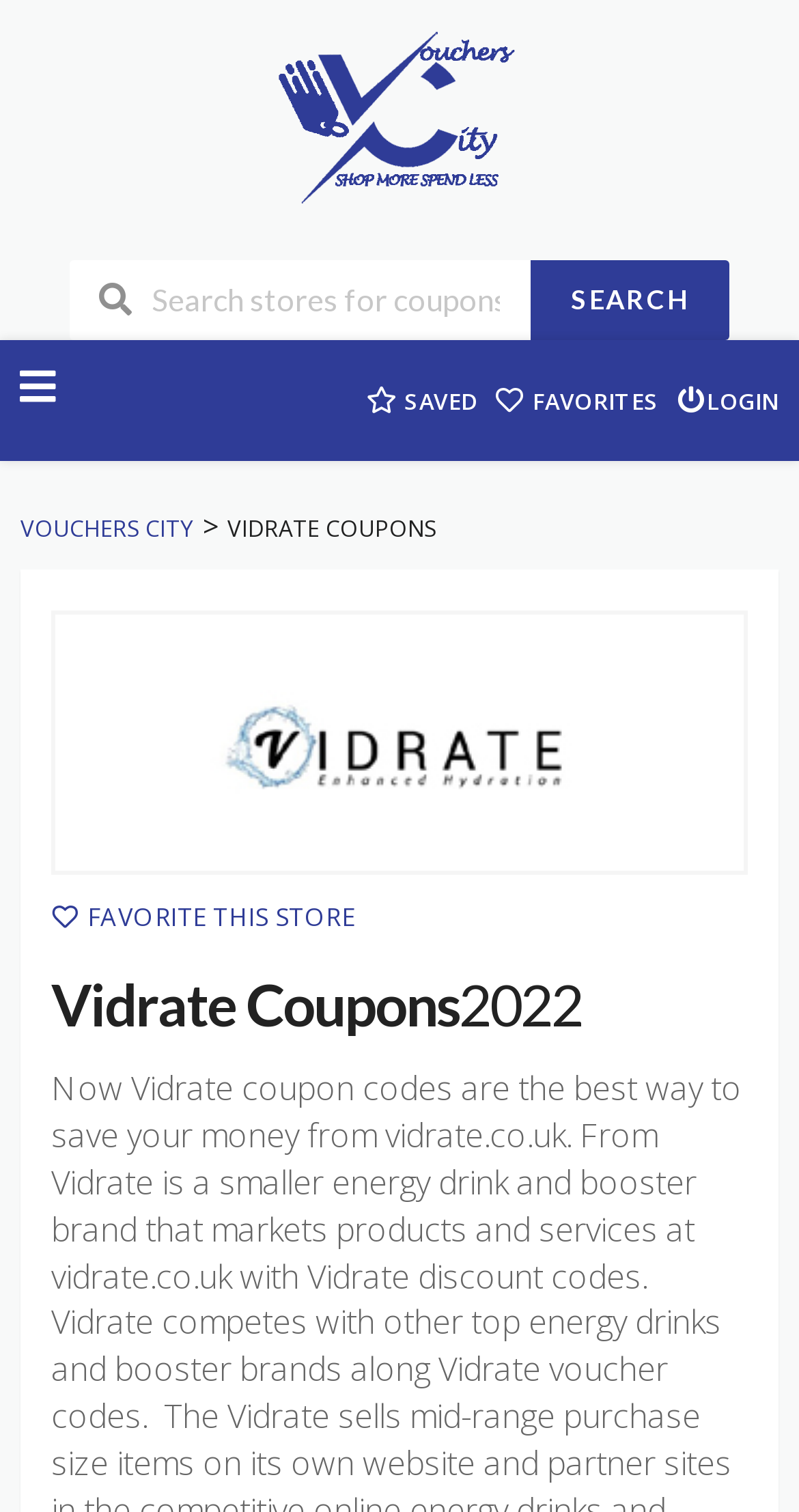What year is mentioned in the heading?
Utilize the information in the image to give a detailed answer to the question.

The year 2022 is mentioned in the heading 'Vidrate Coupons 2022', which suggests that the coupons and vouchers are valid for the year 2022.